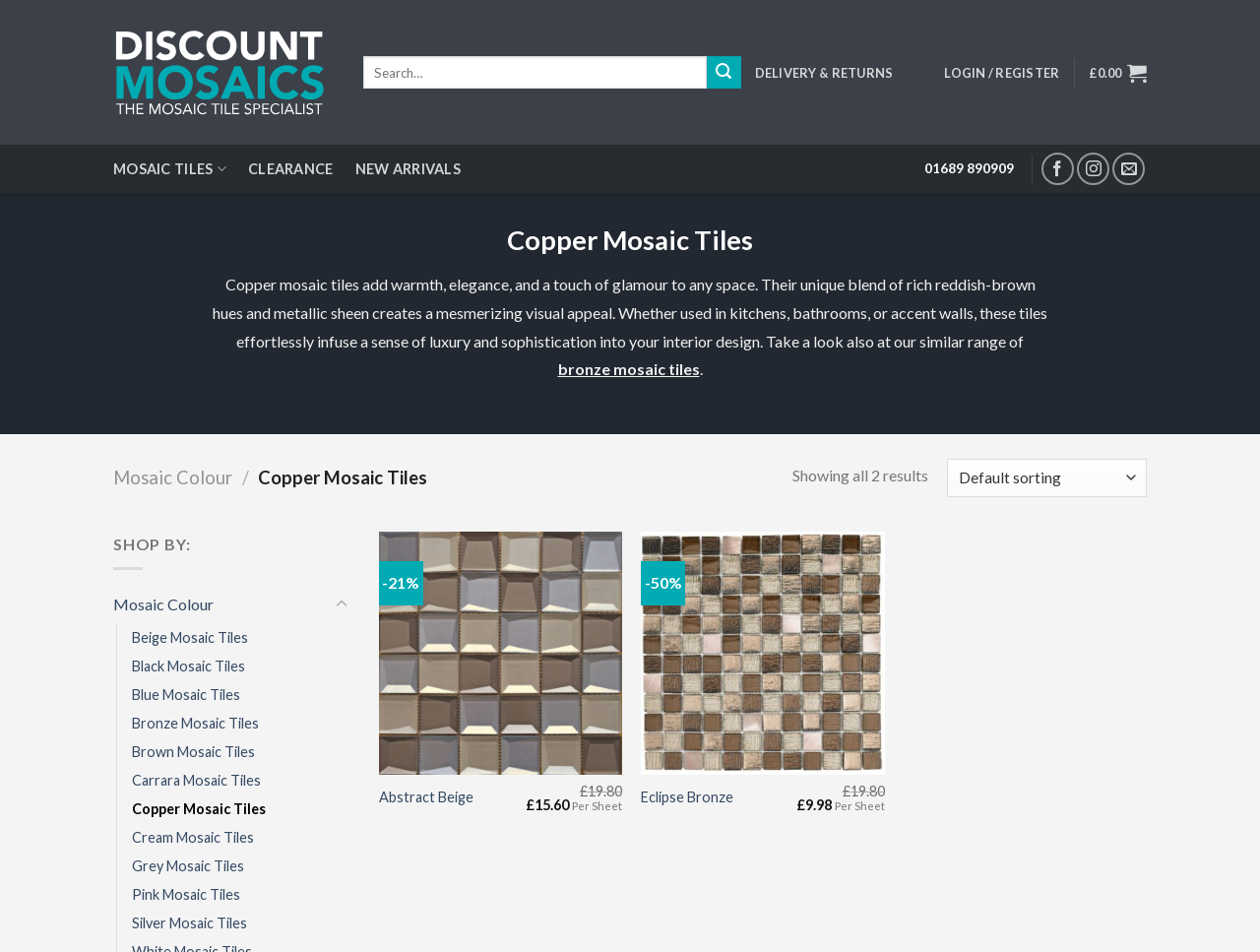Use a single word or phrase to answer the question: 
What is the phone number to contact?

01689 890909